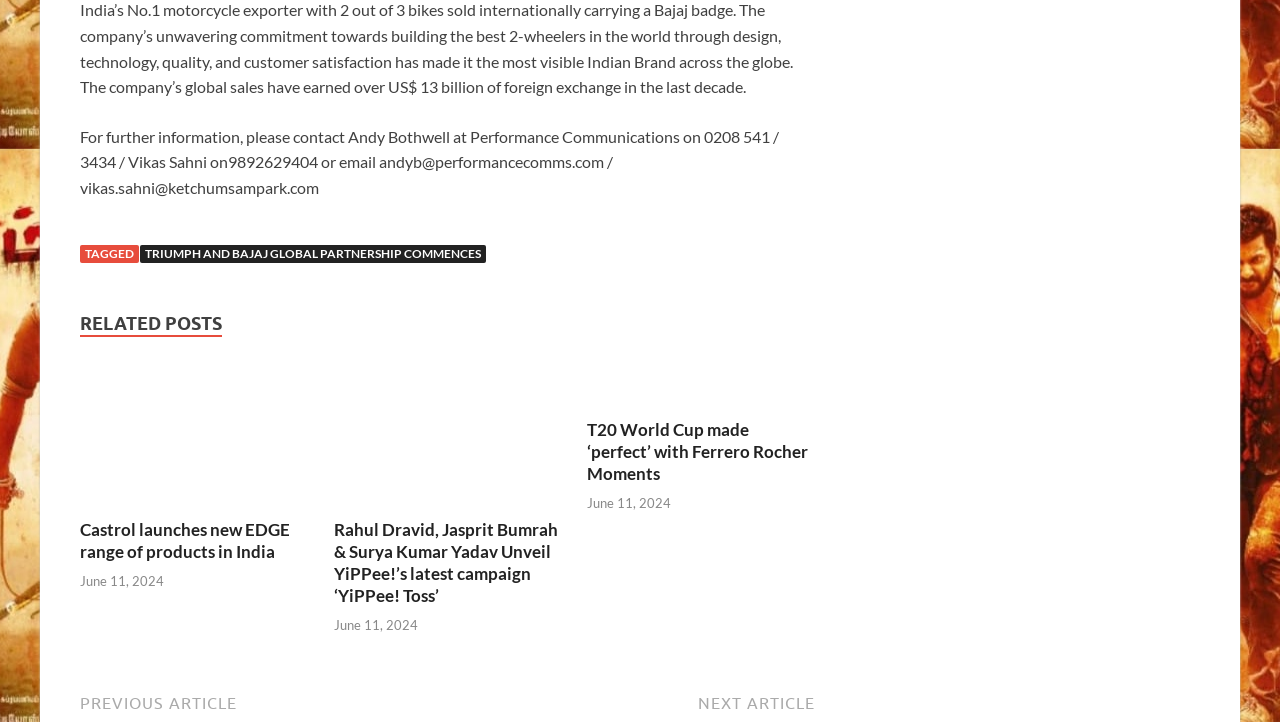By analyzing the image, answer the following question with a detailed response: What is the contact email of Andy Bothwell?

The contact information is provided at the top of the webpage, which includes the email address of Andy Bothwell, which is andyb@performancecomms.com.